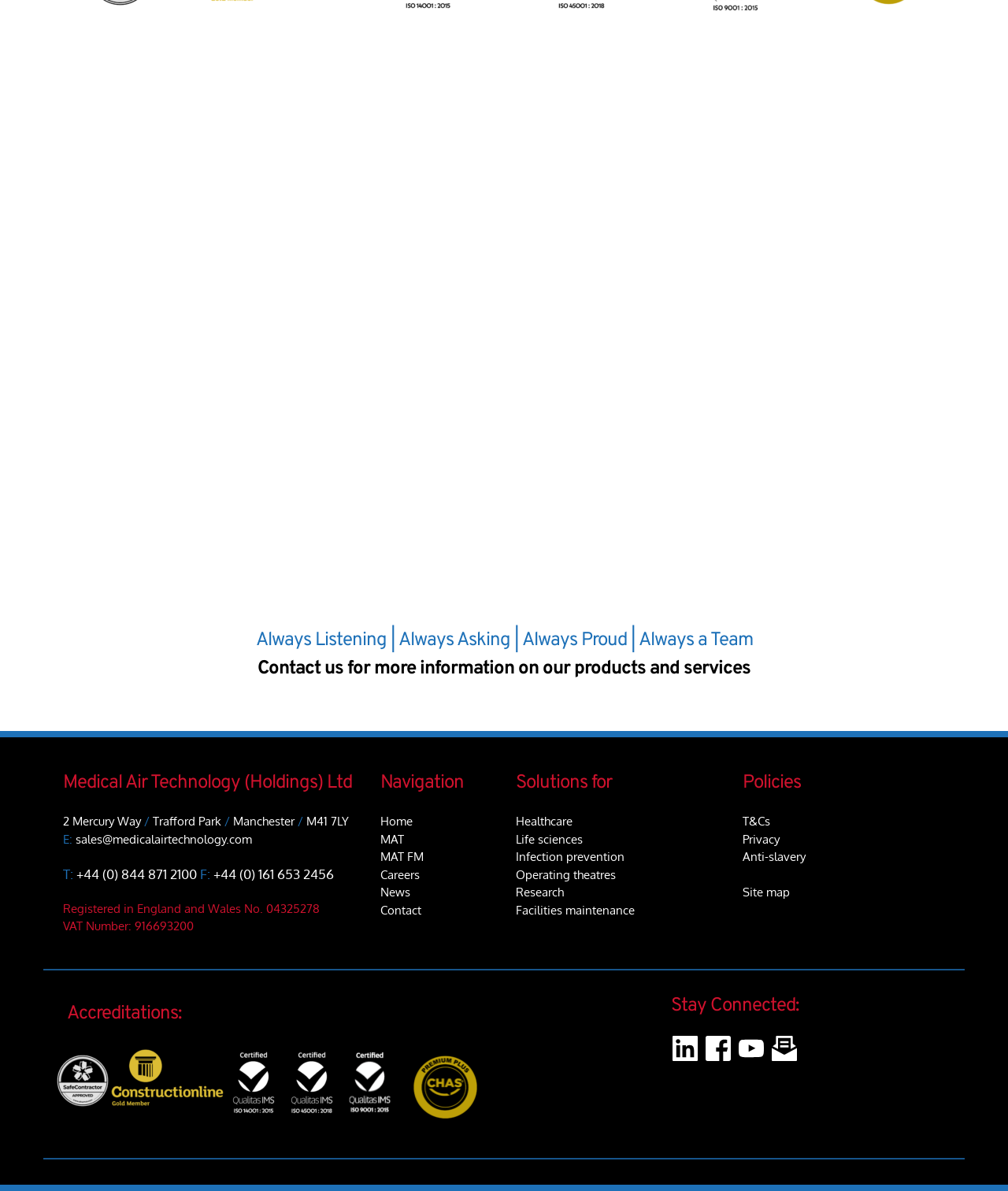Locate the bounding box coordinates of the clickable element to fulfill the following instruction: "Follow on Twitter". Provide the coordinates as four float numbers between 0 and 1 in the format [left, top, right, bottom].

[0.667, 0.873, 0.692, 0.885]